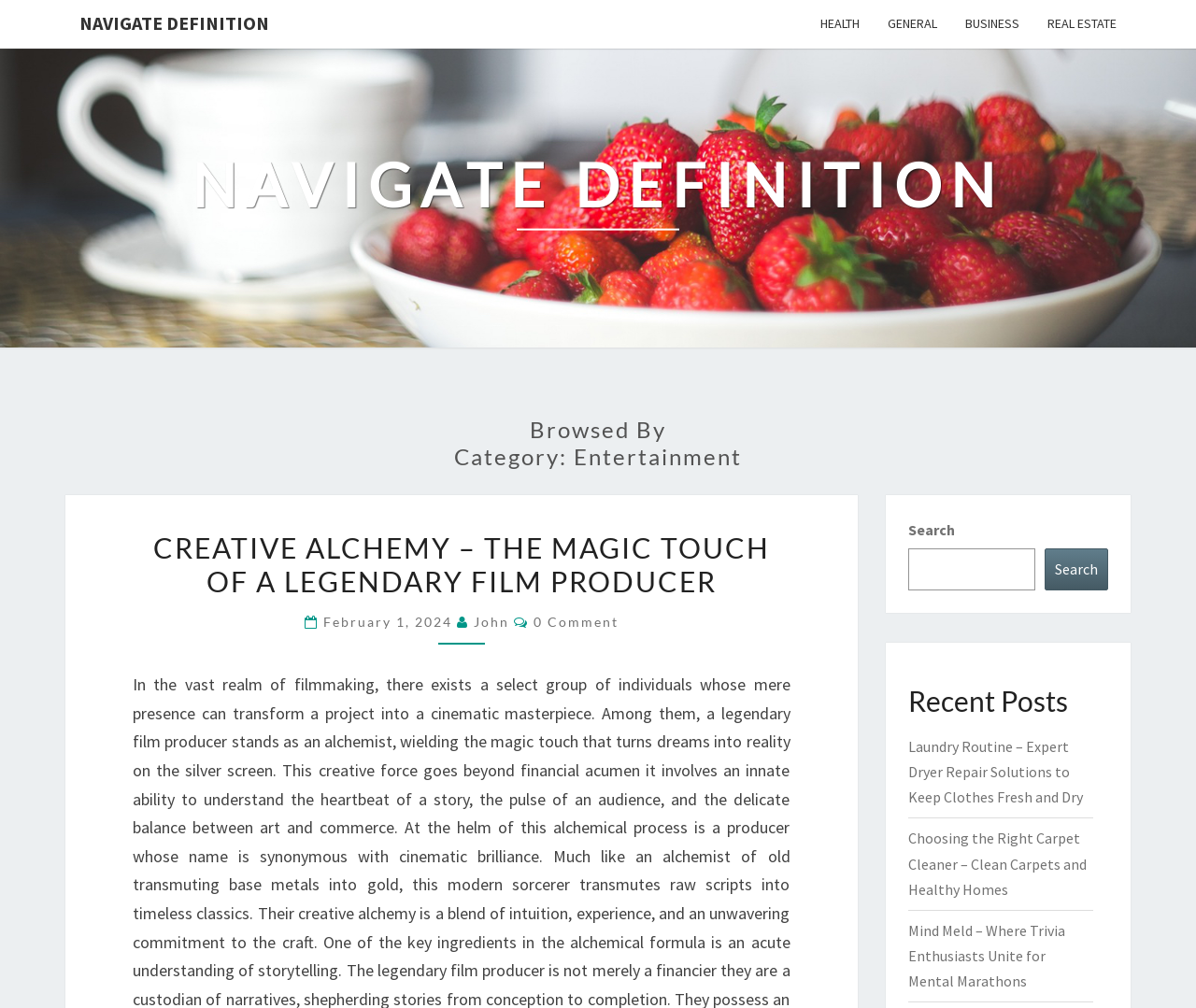Please mark the bounding box coordinates of the area that should be clicked to carry out the instruction: "Navigate to Health category".

[0.674, 0.0, 0.73, 0.048]